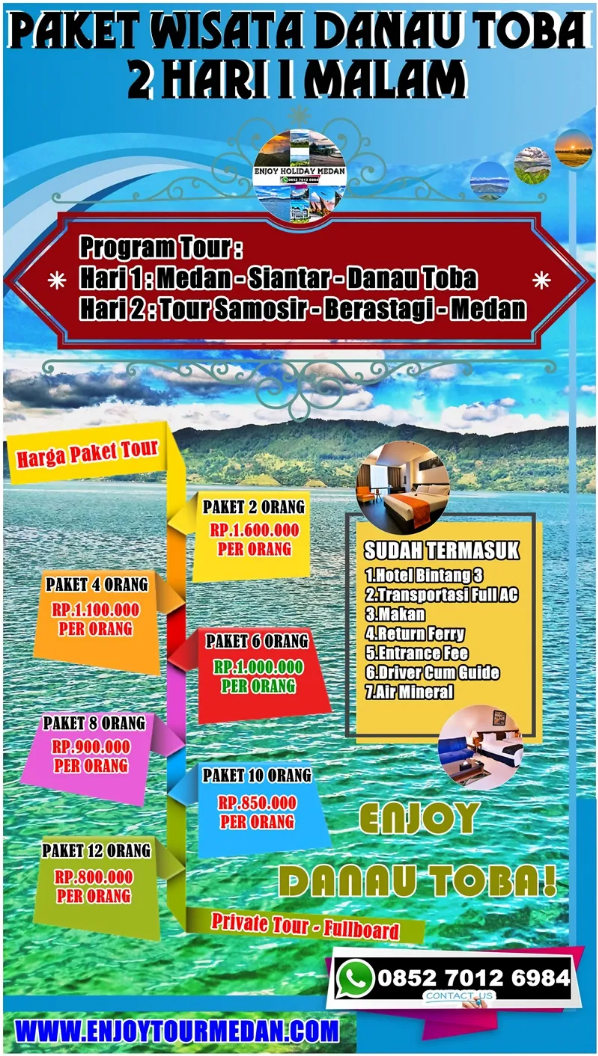What is the name of the lake featured in the flyer?
Make sure to answer the question with a detailed and comprehensive explanation.

The name of the lake can be identified by looking at the title of the flyer, which mentions 'DANAU TOBA', and also by reading the itinerary, which includes visits to Lake Toba on Day 1.